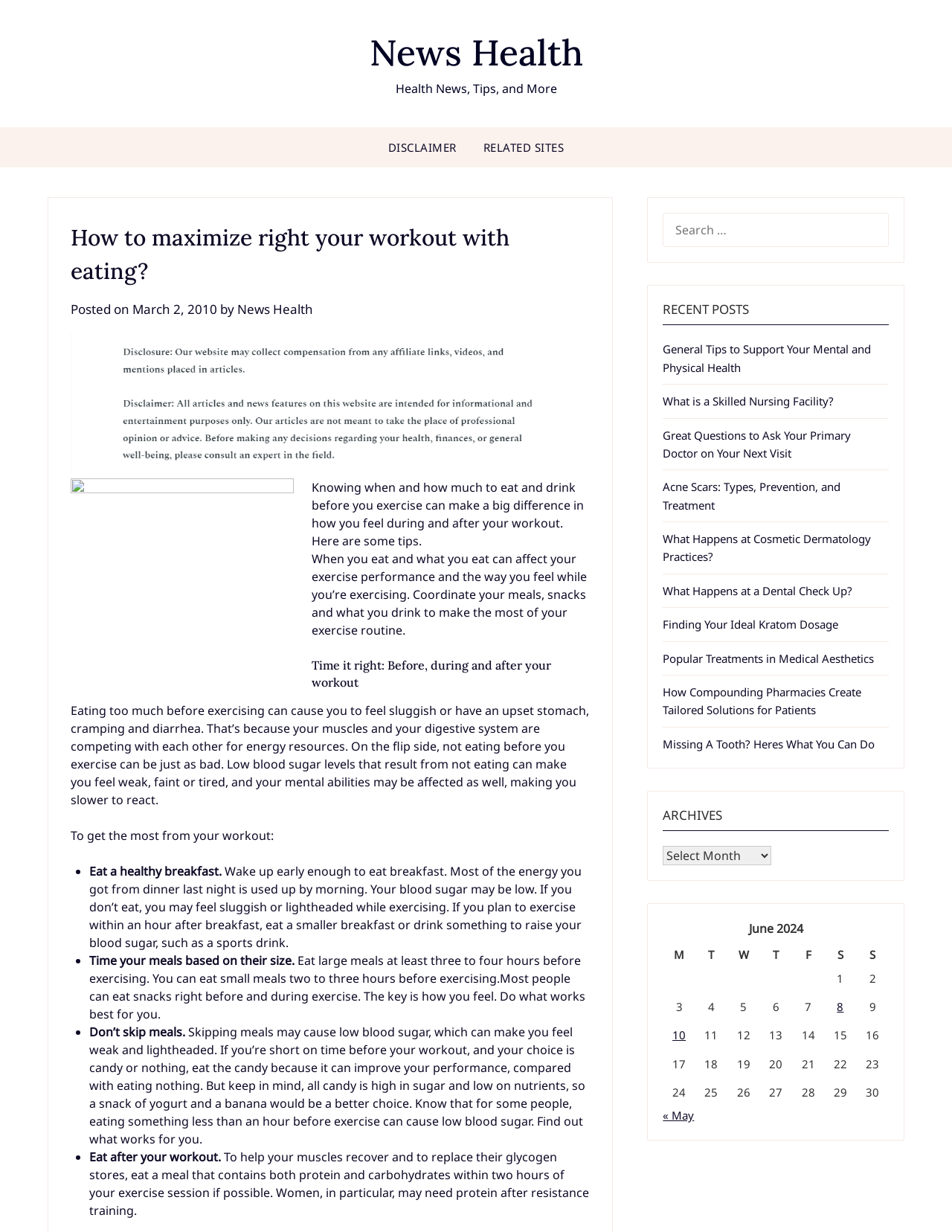Answer the following in one word or a short phrase: 
How long before exercising should you eat a large meal?

Three to four hours